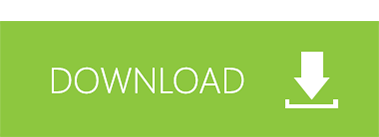What type of resources does the DOWNLOAD button provide? Refer to the image and provide a one-word or short phrase answer.

Helpful resources for dietary needs